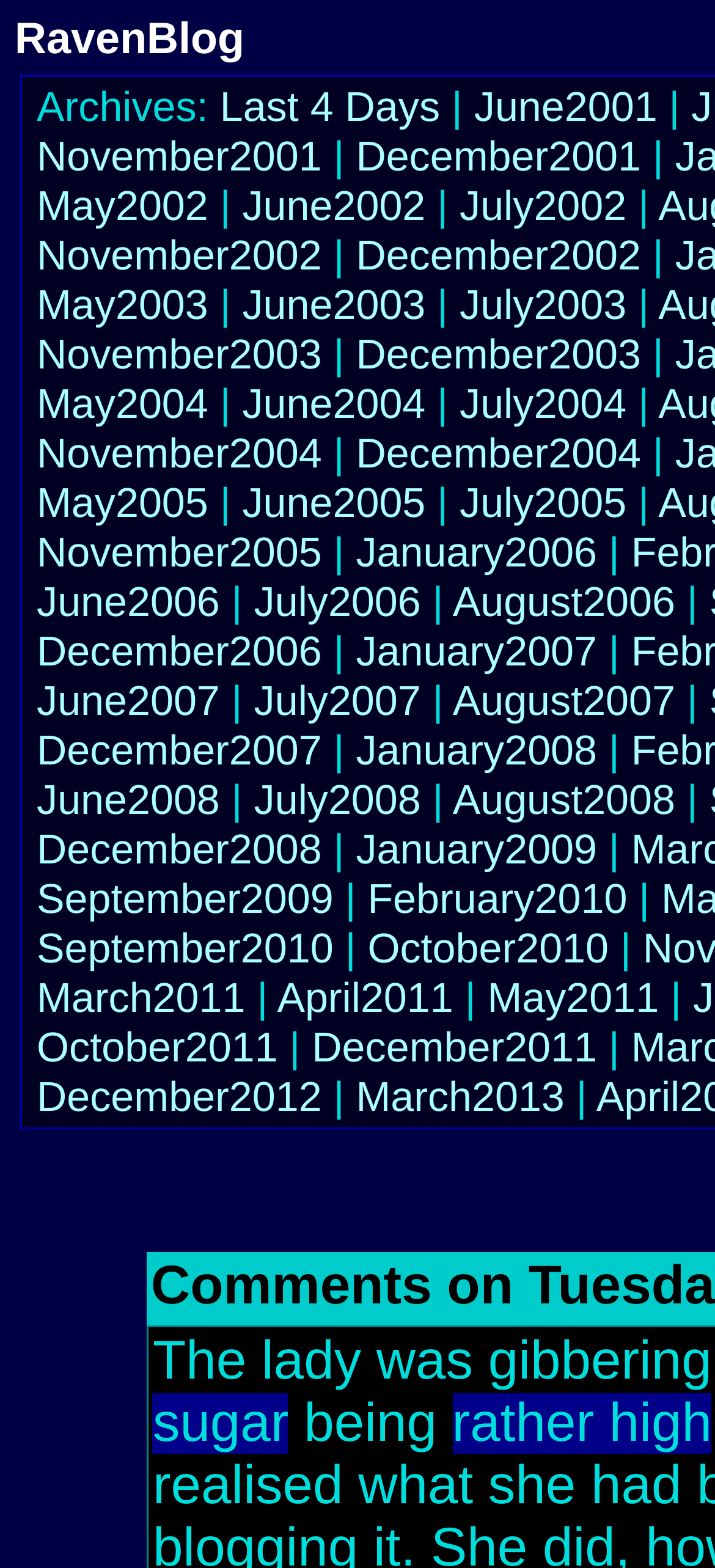Find and provide the bounding box coordinates for the UI element described with: "rather high".

[0.632, 0.889, 0.996, 0.927]